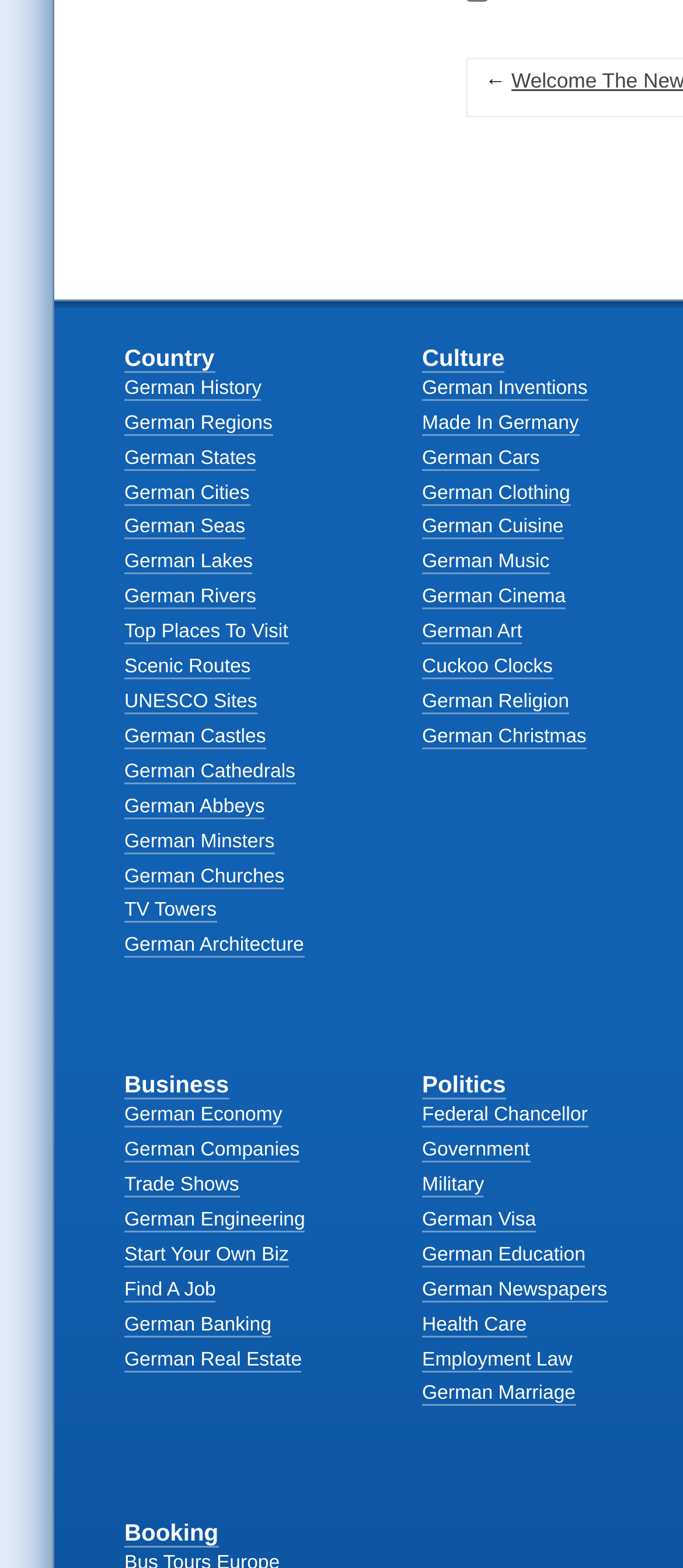Respond to the question below with a single word or phrase:
How many links are there in the Culture section?

14